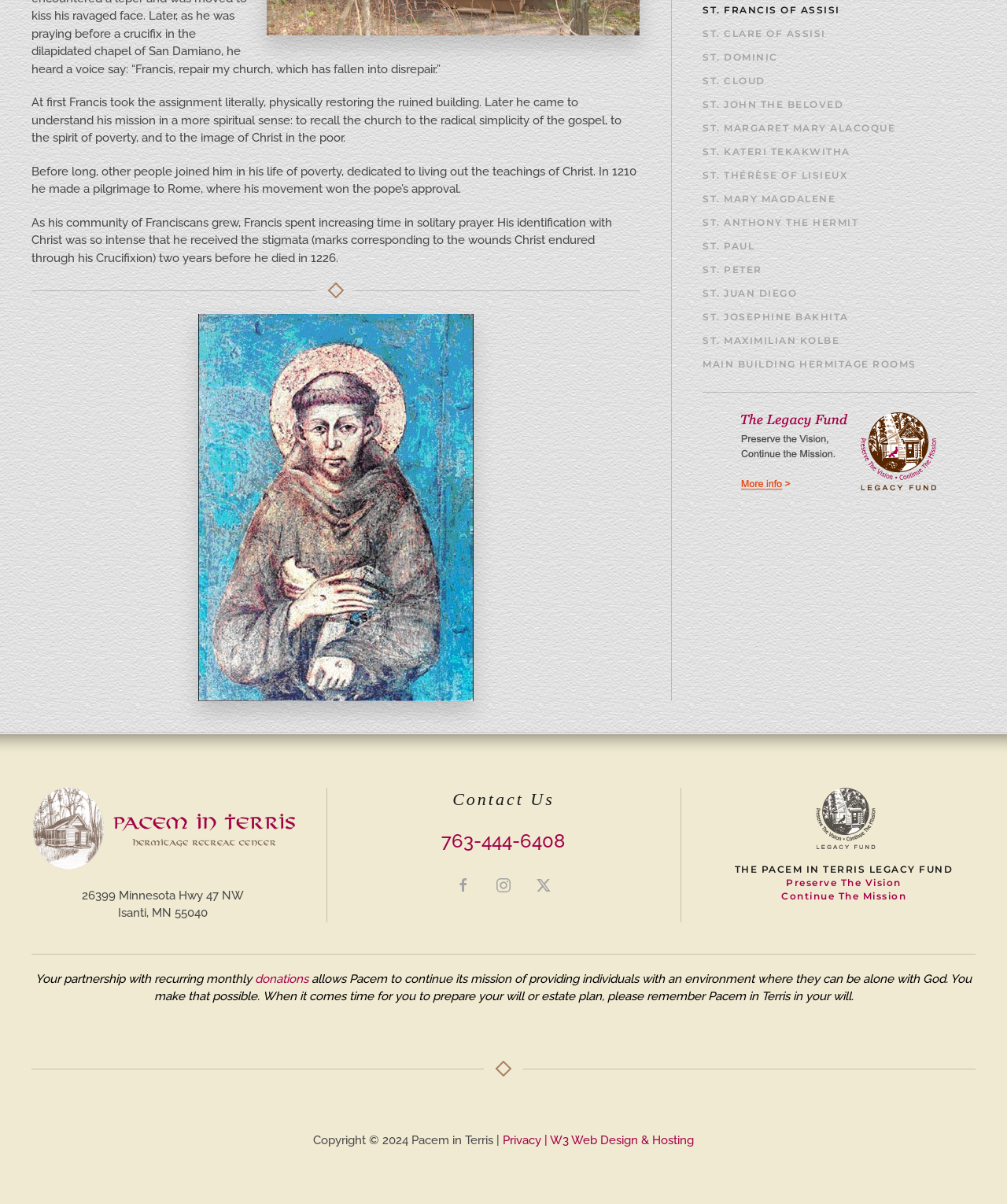Given the element description "St. Juan Diego", identify the bounding box of the corresponding UI element.

[0.698, 0.234, 0.969, 0.254]